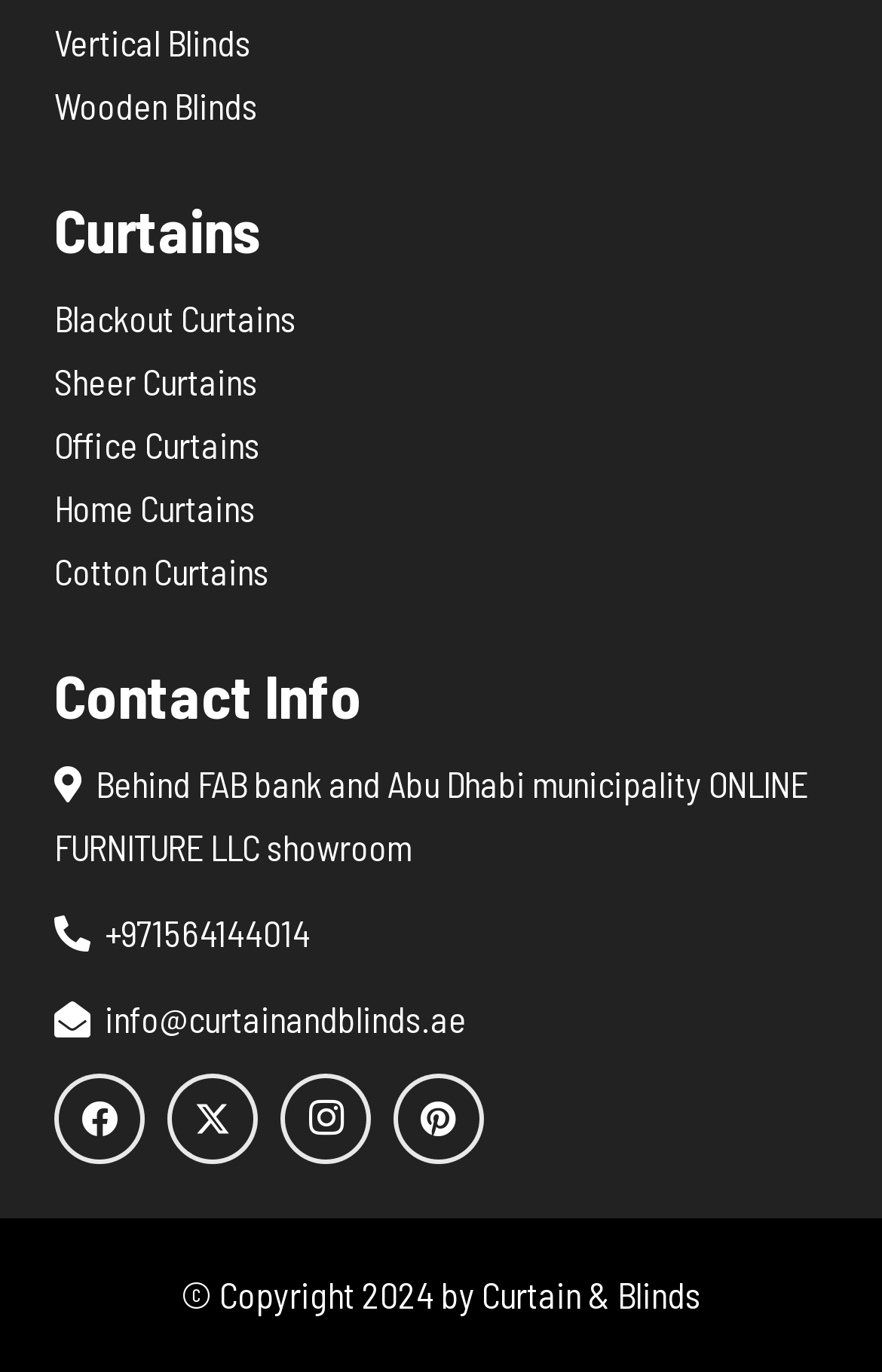Given the description "info@curtainandblinds.ae", provide the bounding box coordinates of the corresponding UI element.

[0.062, 0.727, 0.529, 0.758]